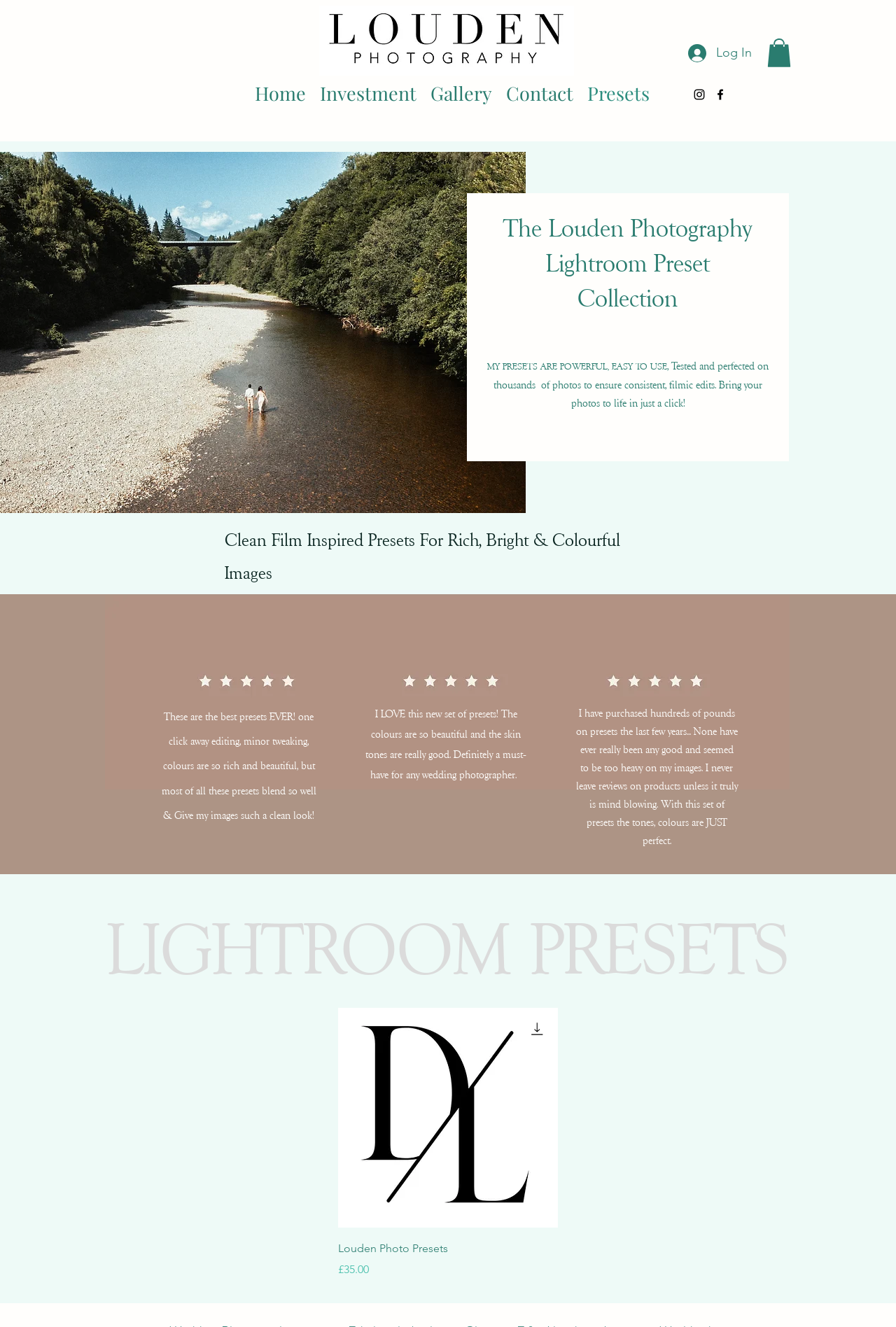What is the purpose of the presets?
Using the visual information from the image, give a one-word or short-phrase answer.

To edit photos